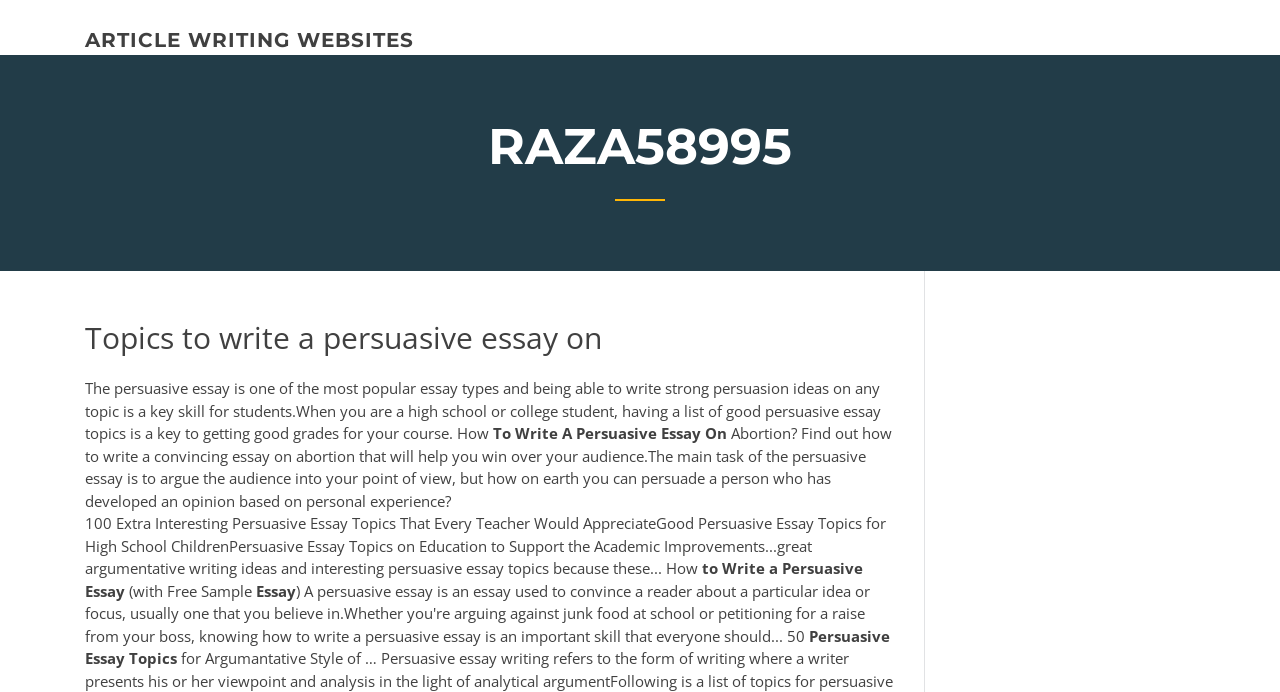Create a detailed summary of the webpage's content and design.

The webpage is about persuasive essay topics, specifically focusing on writing essays on various subjects. At the top, there is a link to "ARTICLE WRITING WEBSITES". Below this link, there is a heading "RAZA58995" which serves as a title for the main content. 

Under this heading, there is a subheading "Topics to write a persuasive essay on" followed by a paragraph of text that explains the importance of being able to write strong persuasive essays on various topics, especially for high school and college students. 

To the right of this paragraph, there are individual words "Write", "A", "Persuasive", "Essay", and "On" that seem to be highlighting the key terms related to persuasive essay writing. 

Below these words, there is a longer paragraph of text that discusses how to write a convincing essay on abortion, highlighting the main task of persuasive essays, which is to argue the audience into one's point of view. 

Further down, there is a list of "100 Extra Interesting Persuasive Essay Topics" with subheadings such as "Good Persuasive Essay Topics for High School Children" and "Persuasive Essay Topics on Education to Support the Academic Improvements". This list appears to provide a range of topics and ideas for students to explore in their persuasive essays.